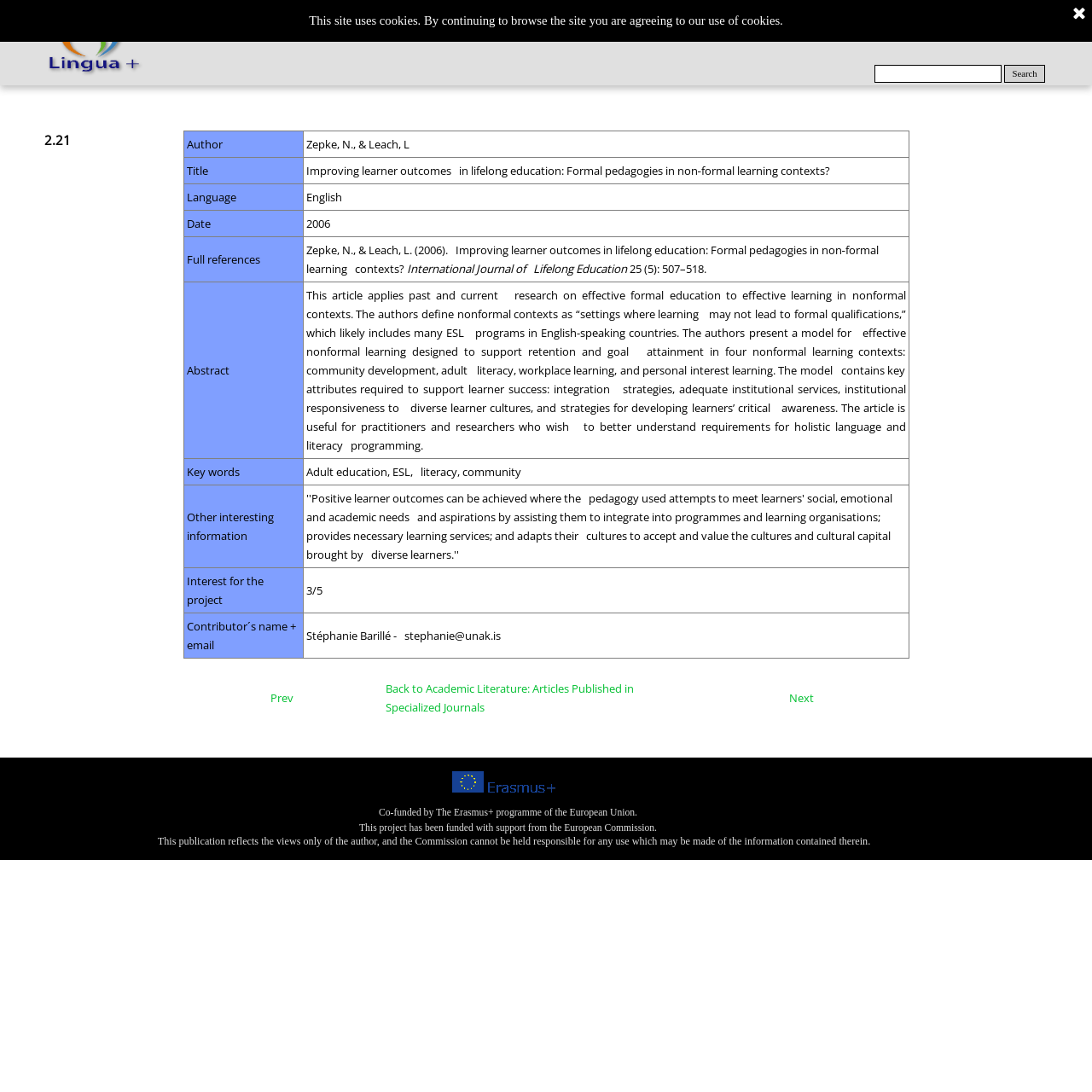What is the date of the article?
Please give a detailed and elaborate answer to the question.

I found the date of the article by looking at the table with the grid cells, where the date is mentioned in the fourth row, second column.